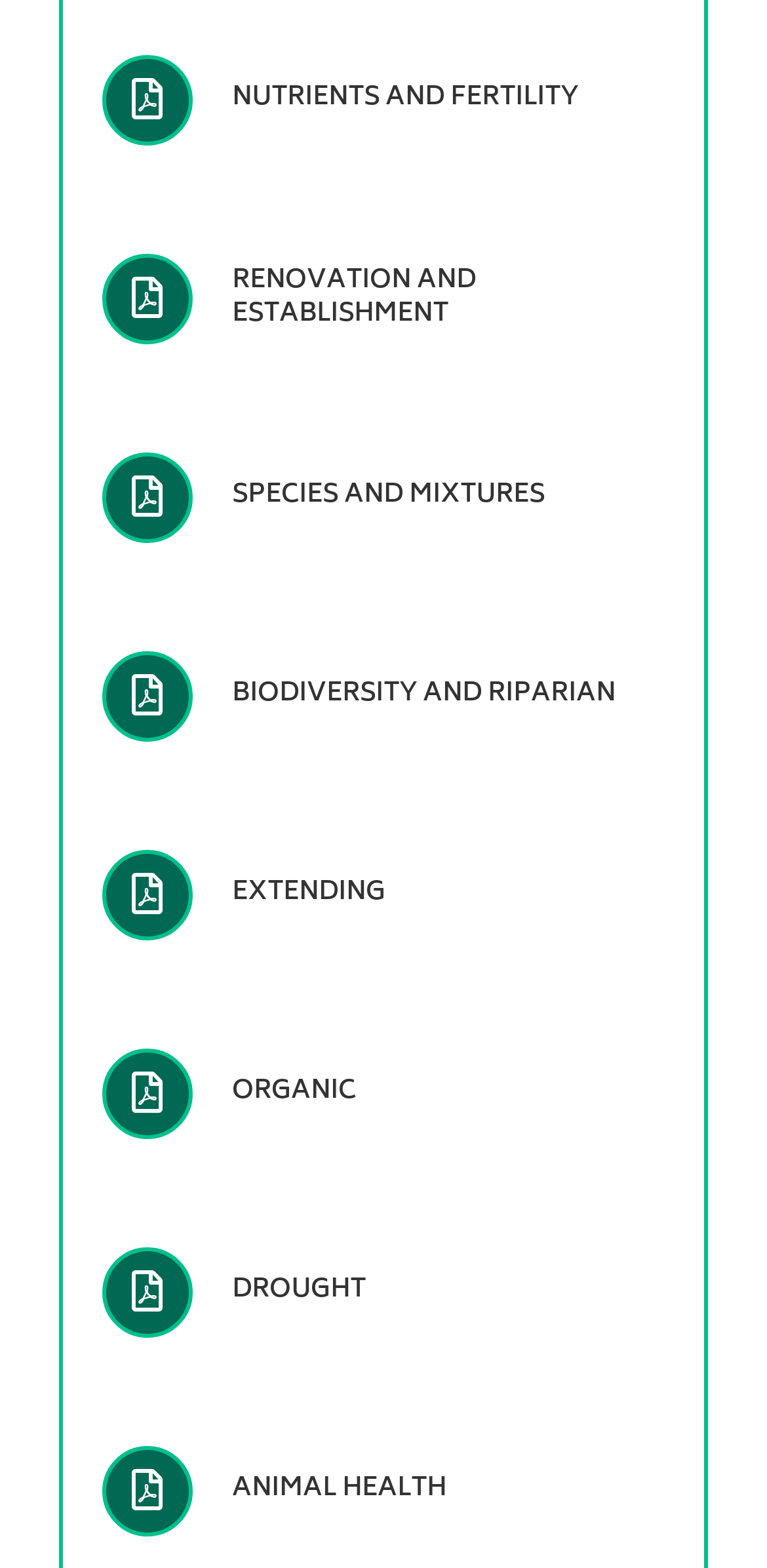Provide the bounding box coordinates, formatted as (top-left x, top-left y, bottom-right x, bottom-right y), with all values being floating point numbers between 0 and 1. Identify the bounding box of the UI element that matches the description: ANIMAL HEALTH

[0.133, 0.923, 0.582, 0.98]